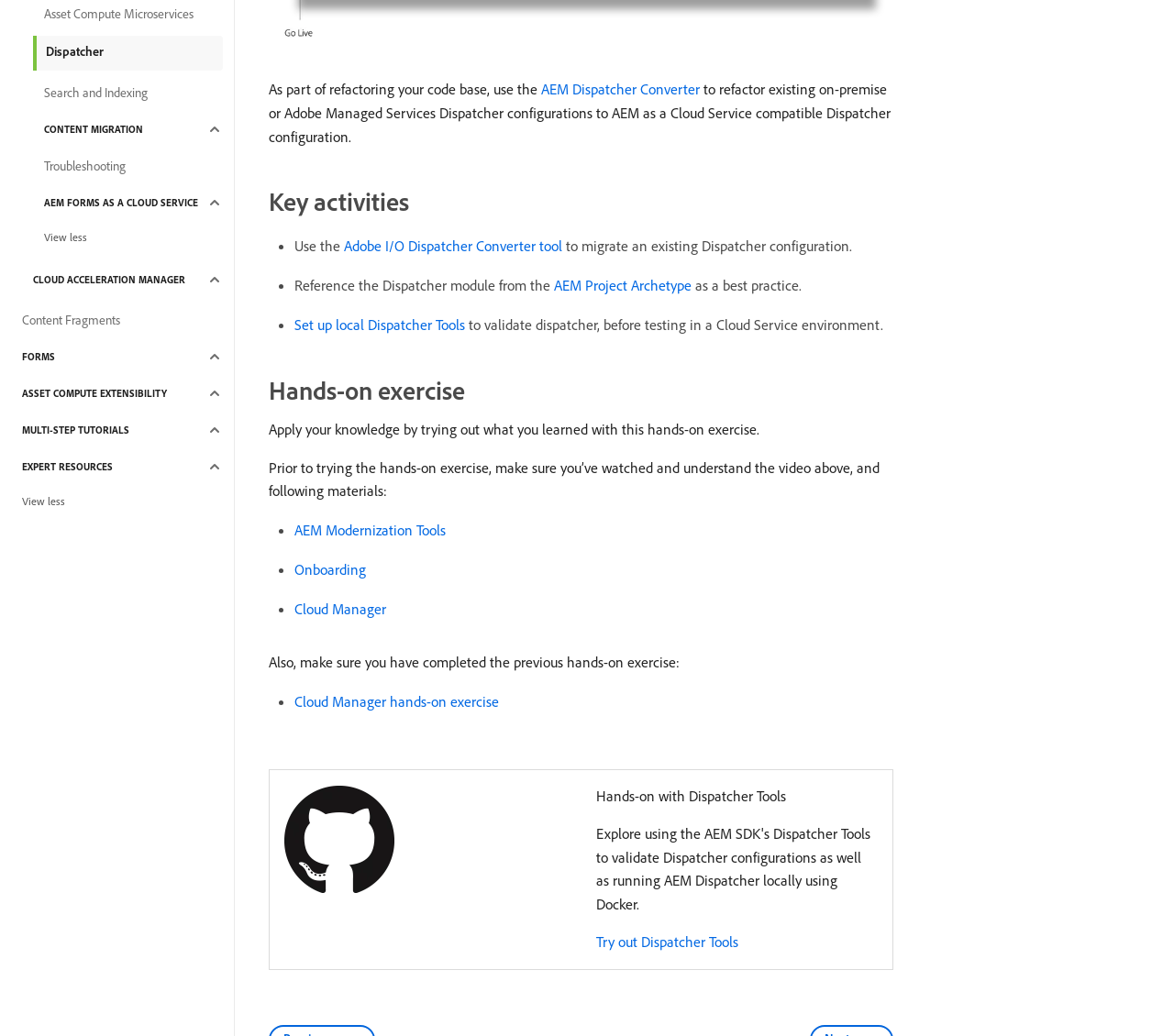What is the prerequisite for trying the hands-on exercise?
Examine the webpage screenshot and provide an in-depth answer to the question.

Before trying the hands-on exercise, it is necessary to watch the video above and read the following materials, including AEM Modernization Tools, Onboarding, and Cloud Manager, as mentioned in the webpage.